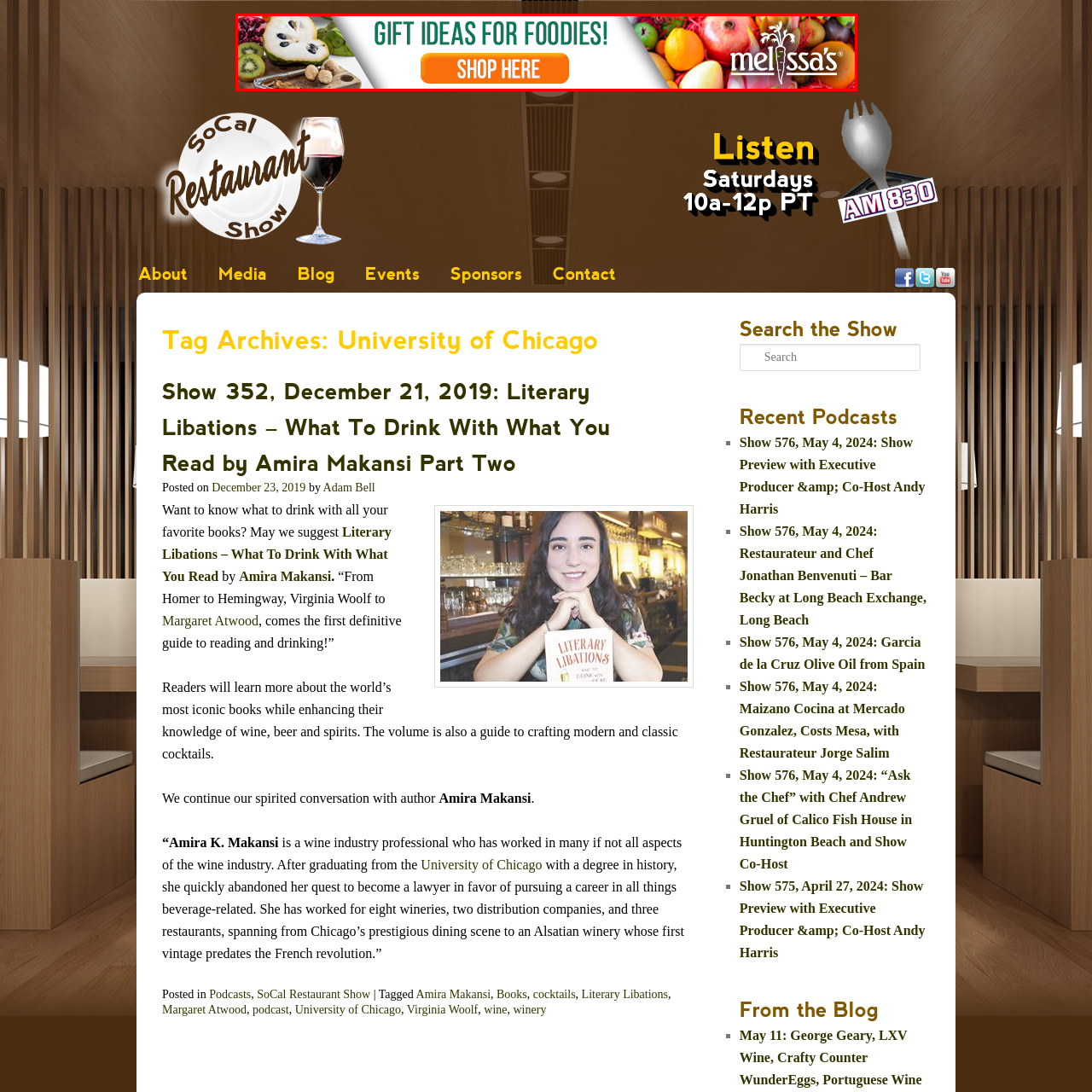Concentrate on the part of the image bordered in red, What type of products are featured in the advertisement? Answer concisely with a word or phrase.

Fresh fruits and gourmet snacks